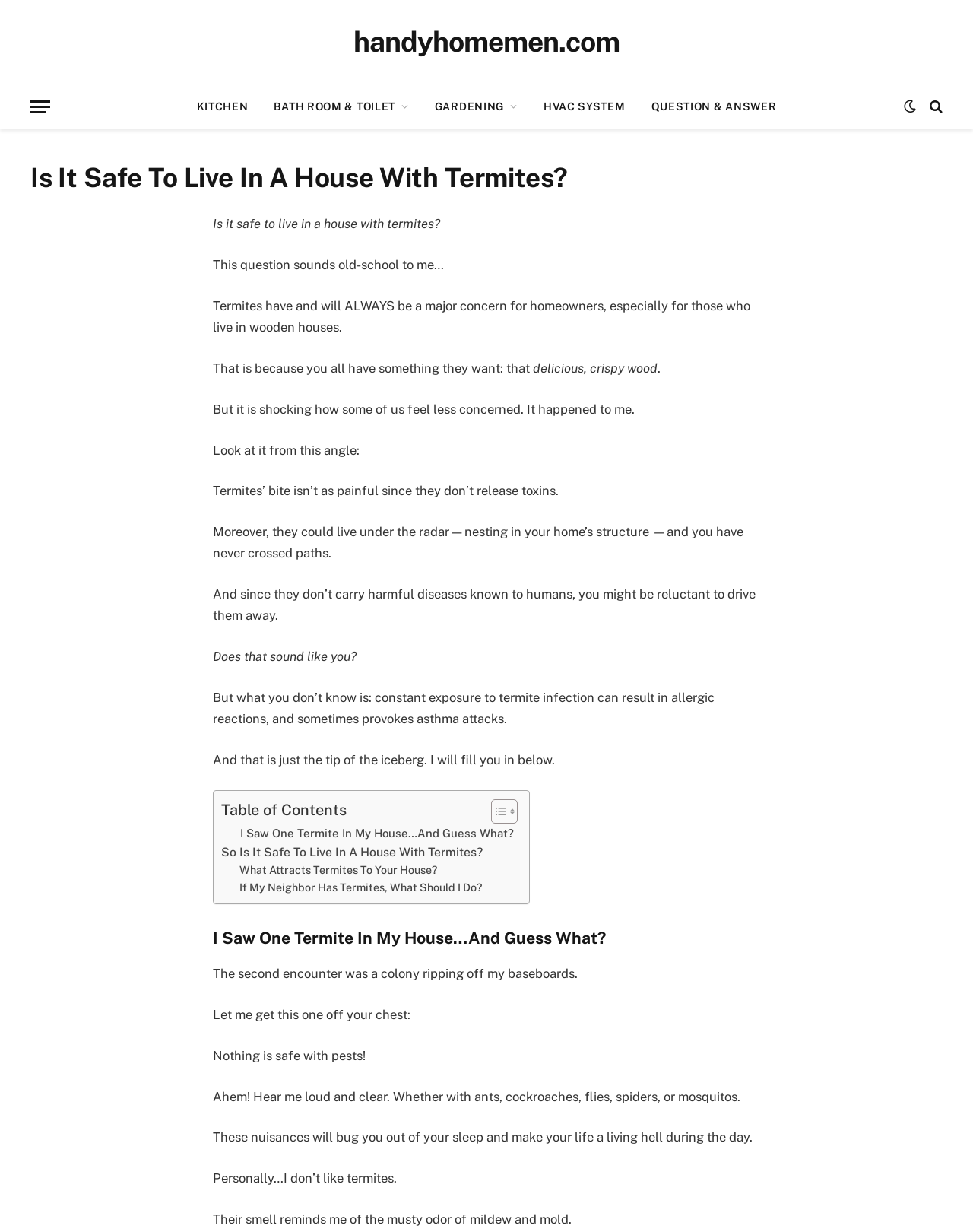Given the element description "HVAC System", identify the bounding box of the corresponding UI element.

[0.545, 0.069, 0.656, 0.104]